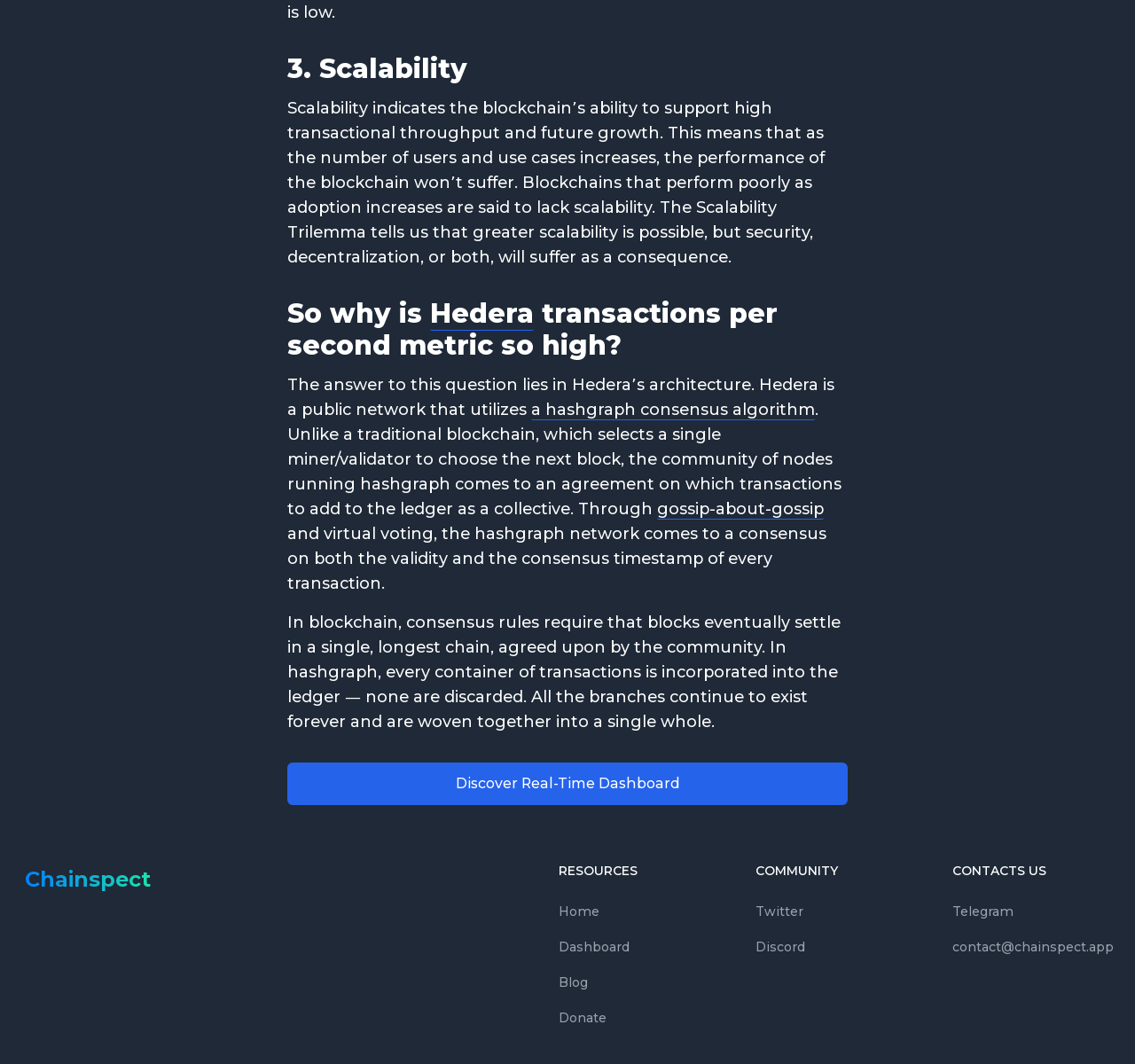Locate the bounding box coordinates of the area where you should click to accomplish the instruction: "Search this blog".

None